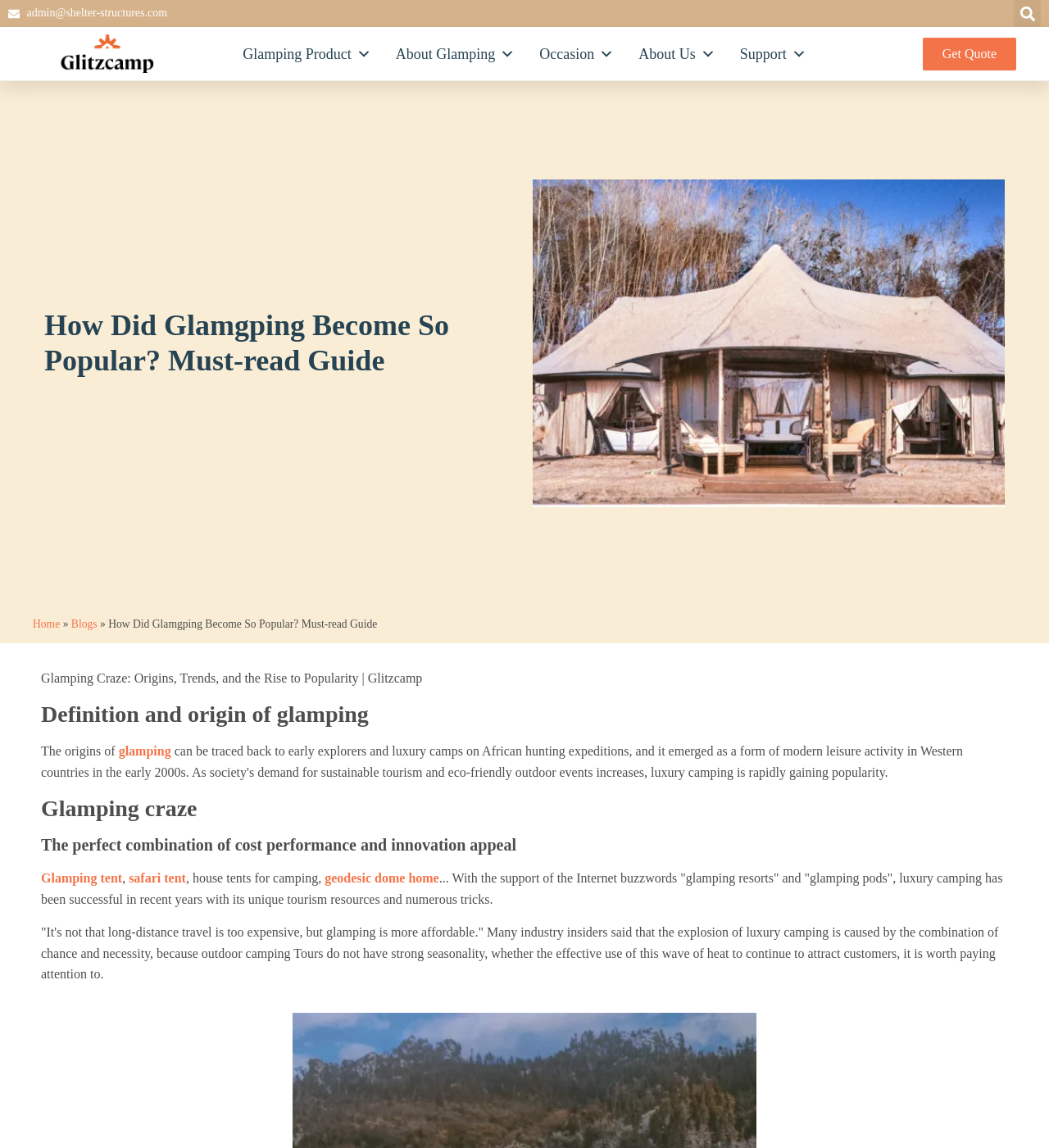Please indicate the bounding box coordinates of the element's region to be clicked to achieve the instruction: "Get a quote". Provide the coordinates as four float numbers between 0 and 1, i.e., [left, top, right, bottom].

[0.88, 0.032, 0.969, 0.061]